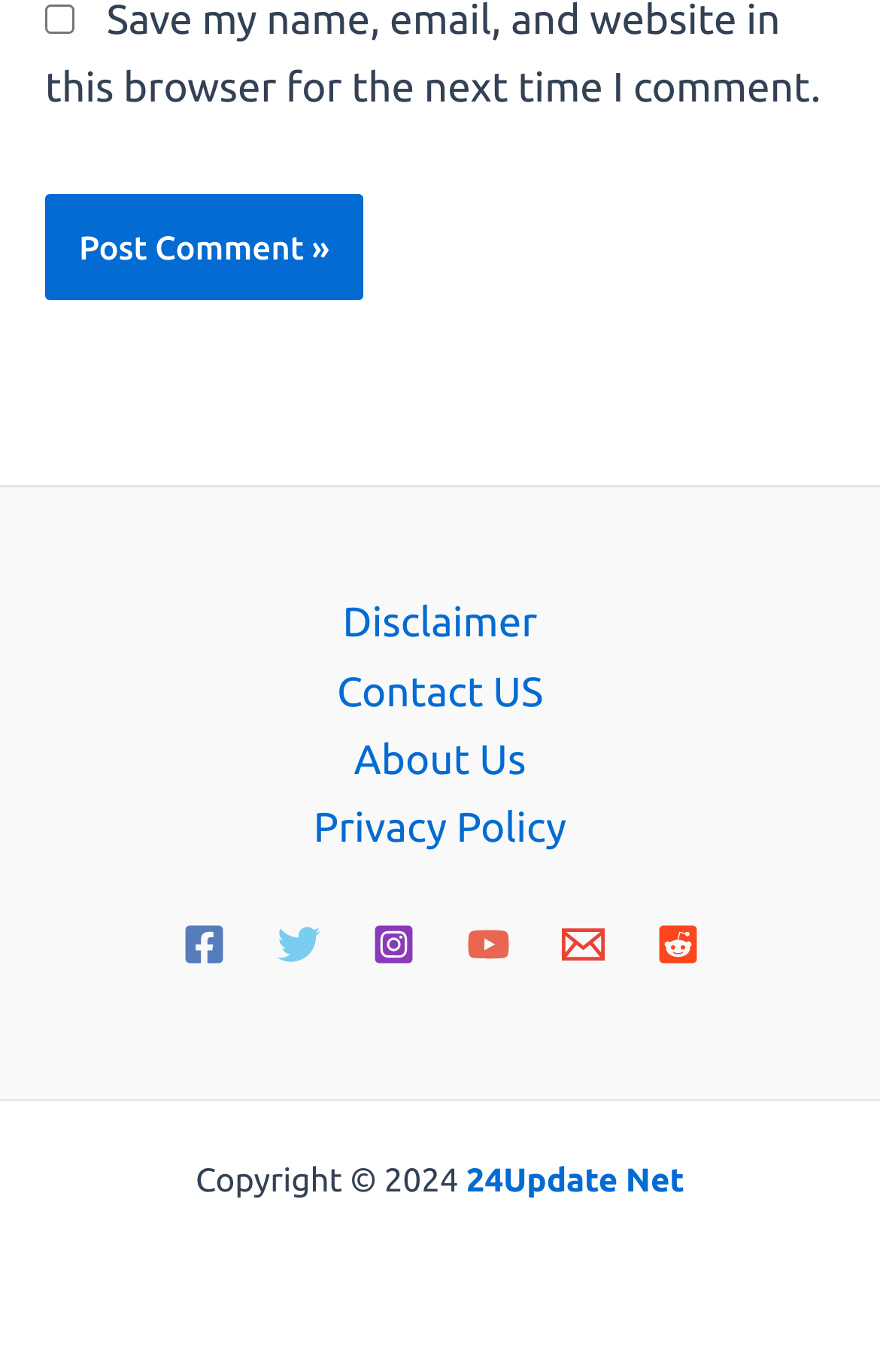Determine the bounding box coordinates of the section to be clicked to follow the instruction: "Share on Facebook". The coordinates should be given as four float numbers between 0 and 1, formatted as [left, top, right, bottom].

None